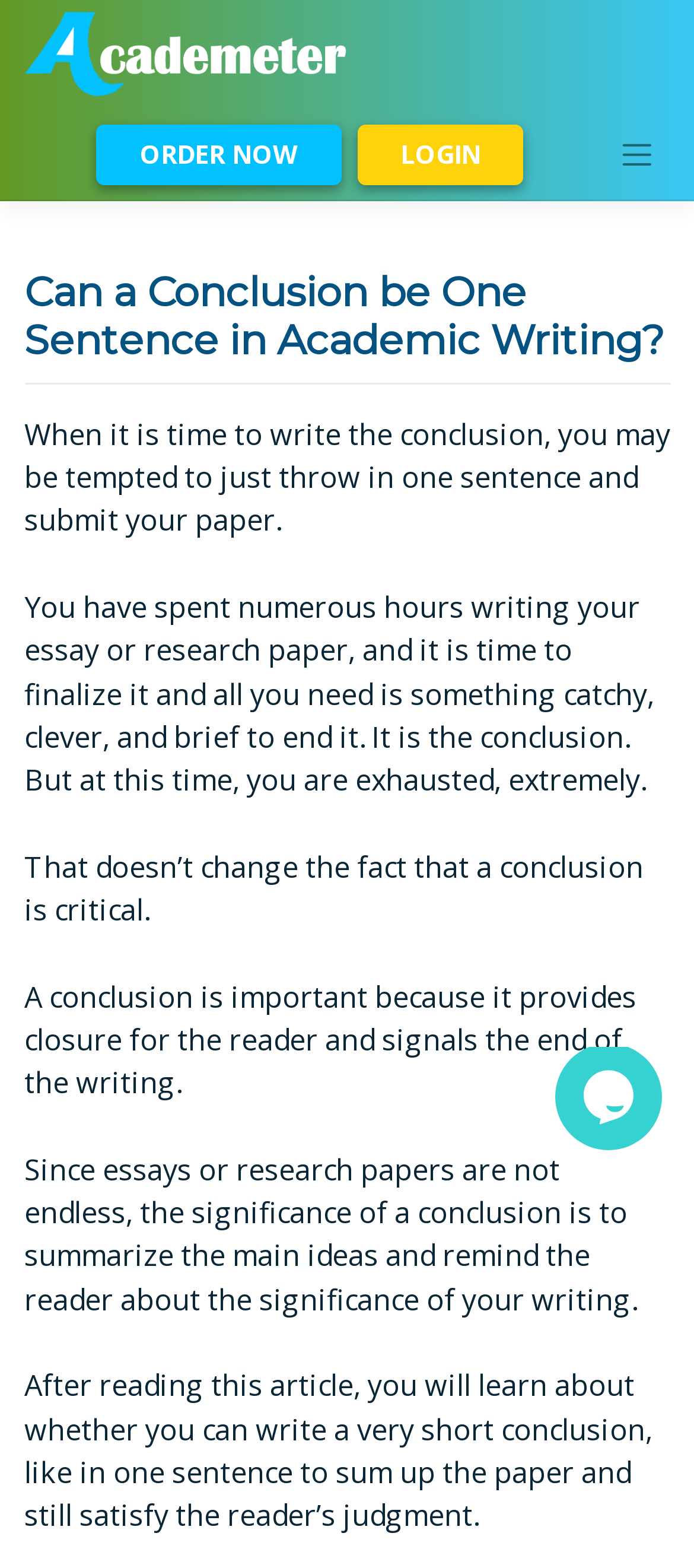Predict the bounding box of the UI element that fits this description: "ORDER NOW".

[0.192, 0.09, 0.507, 0.129]